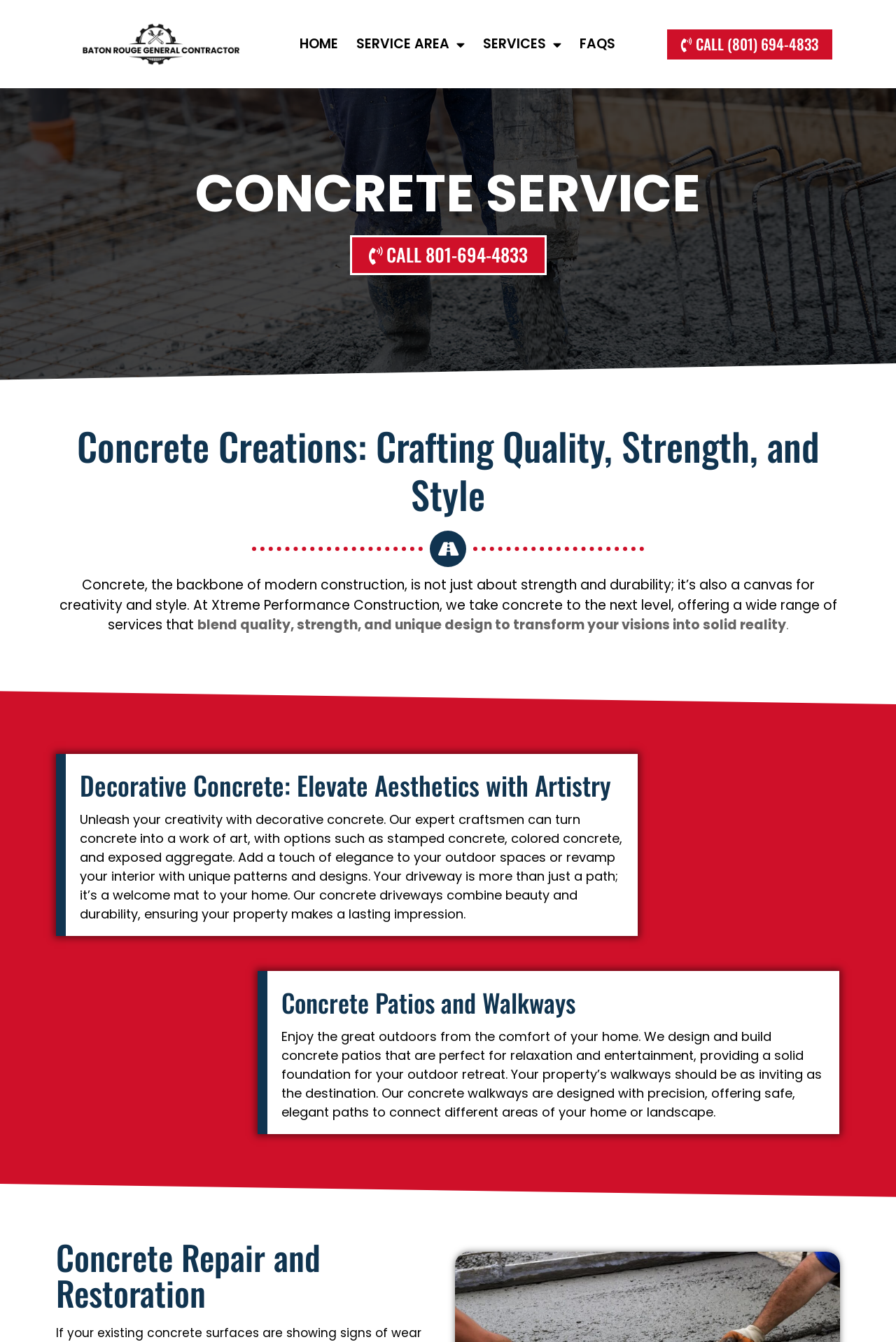Find the bounding box coordinates for the element that must be clicked to complete the instruction: "Click Decorative Concrete: Elevate Aesthetics with Artistry". The coordinates should be four float numbers between 0 and 1, indicated as [left, top, right, bottom].

[0.089, 0.572, 0.696, 0.598]